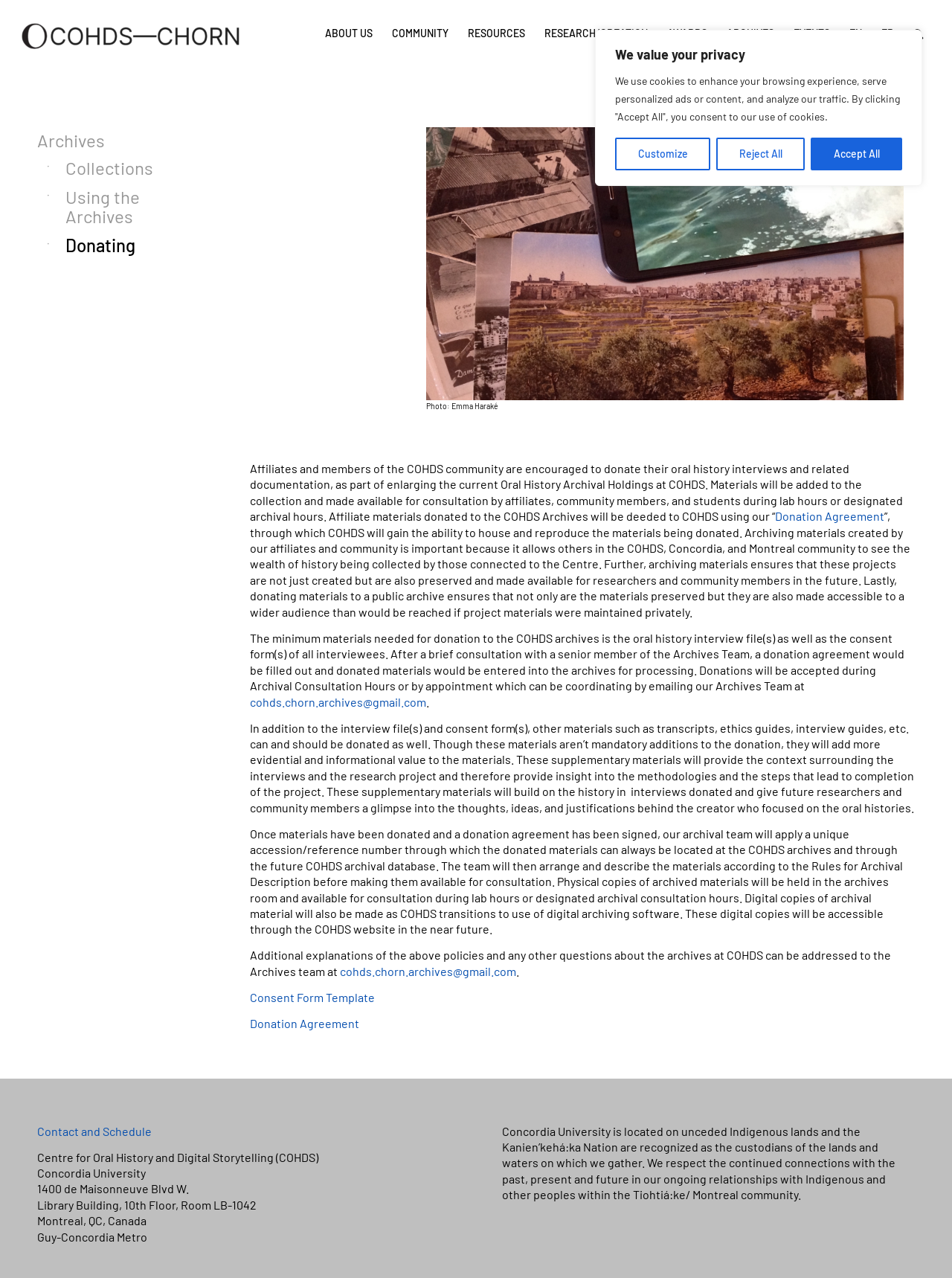Please determine the bounding box coordinates of the section I need to click to accomplish this instruction: "Click the Contact and Schedule link".

[0.039, 0.879, 0.159, 0.89]